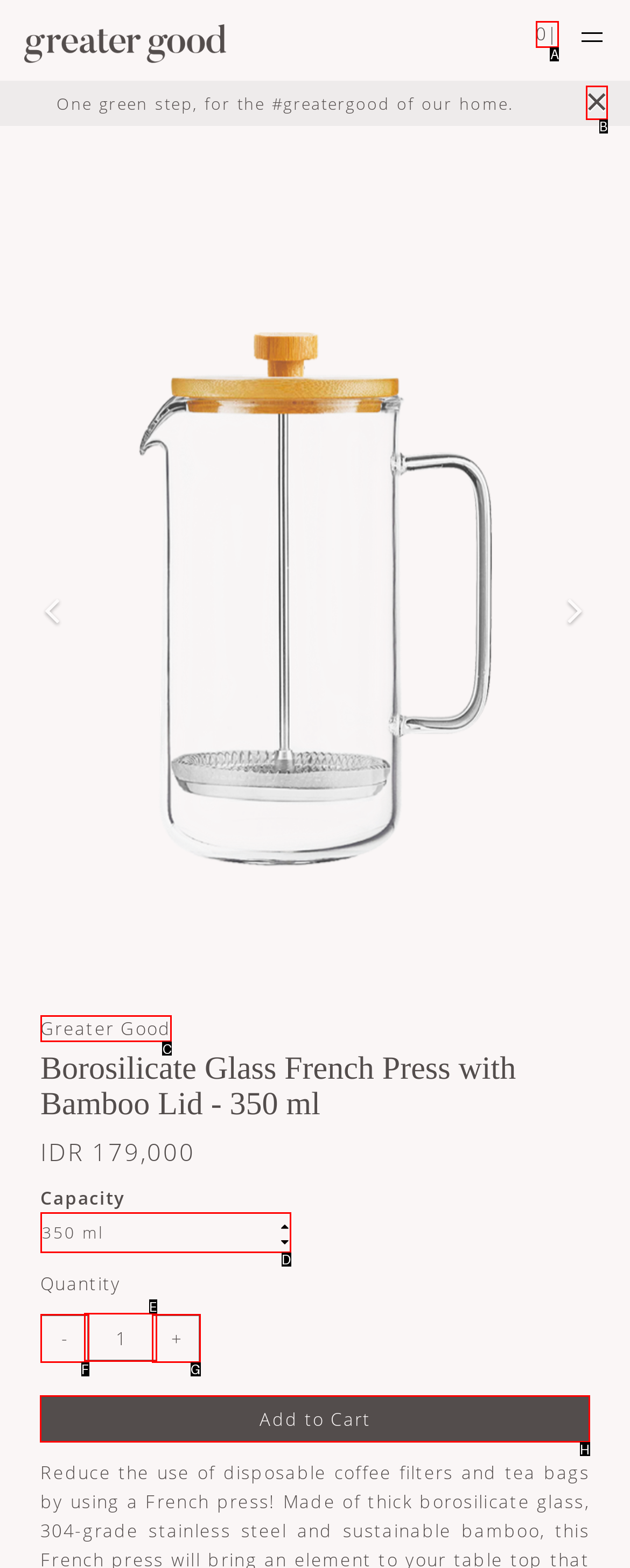Determine which HTML element should be clicked to carry out the following task: Add to cart Respond with the letter of the appropriate option.

H